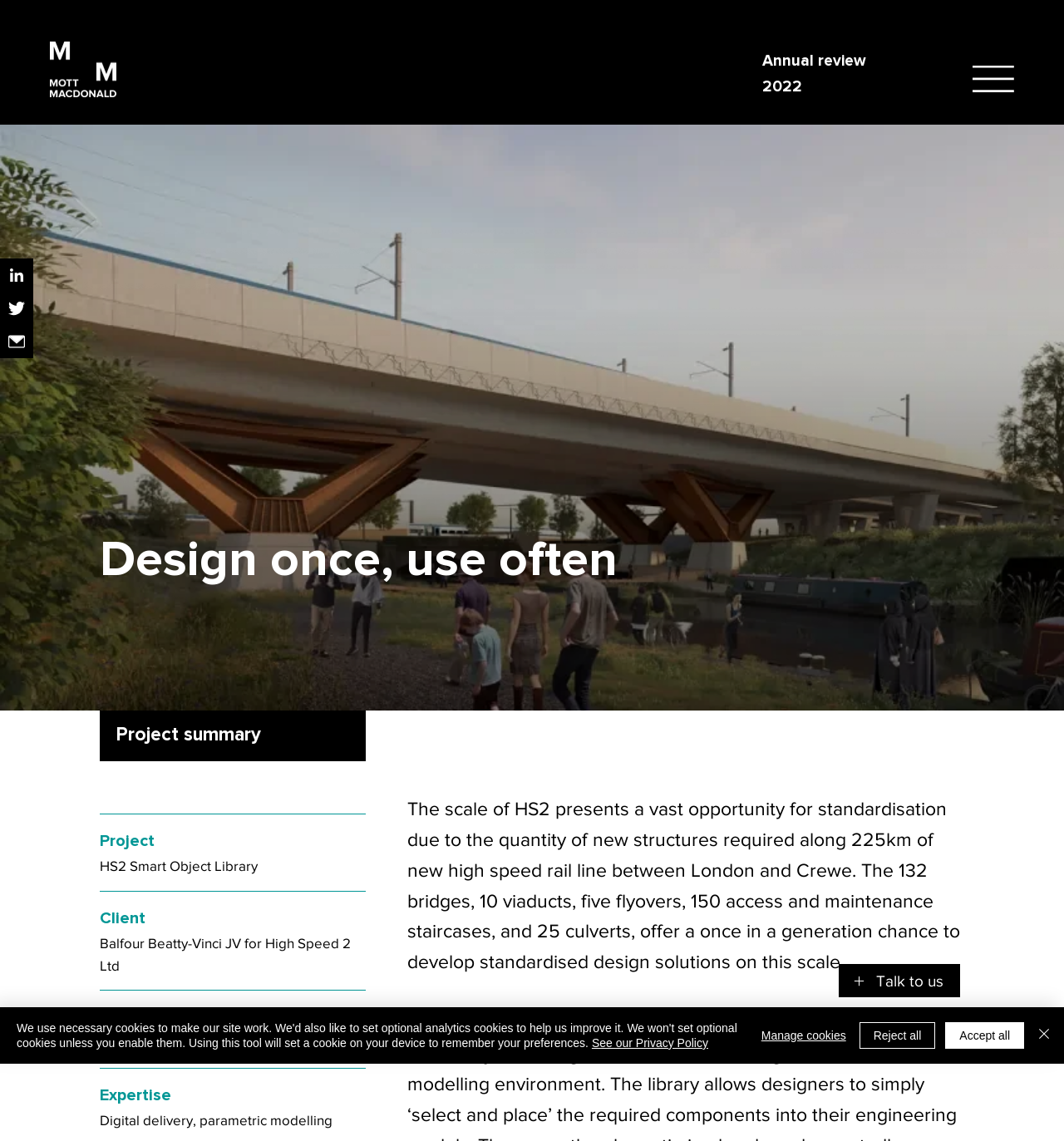Please determine the heading text of this webpage.

Design once, use often